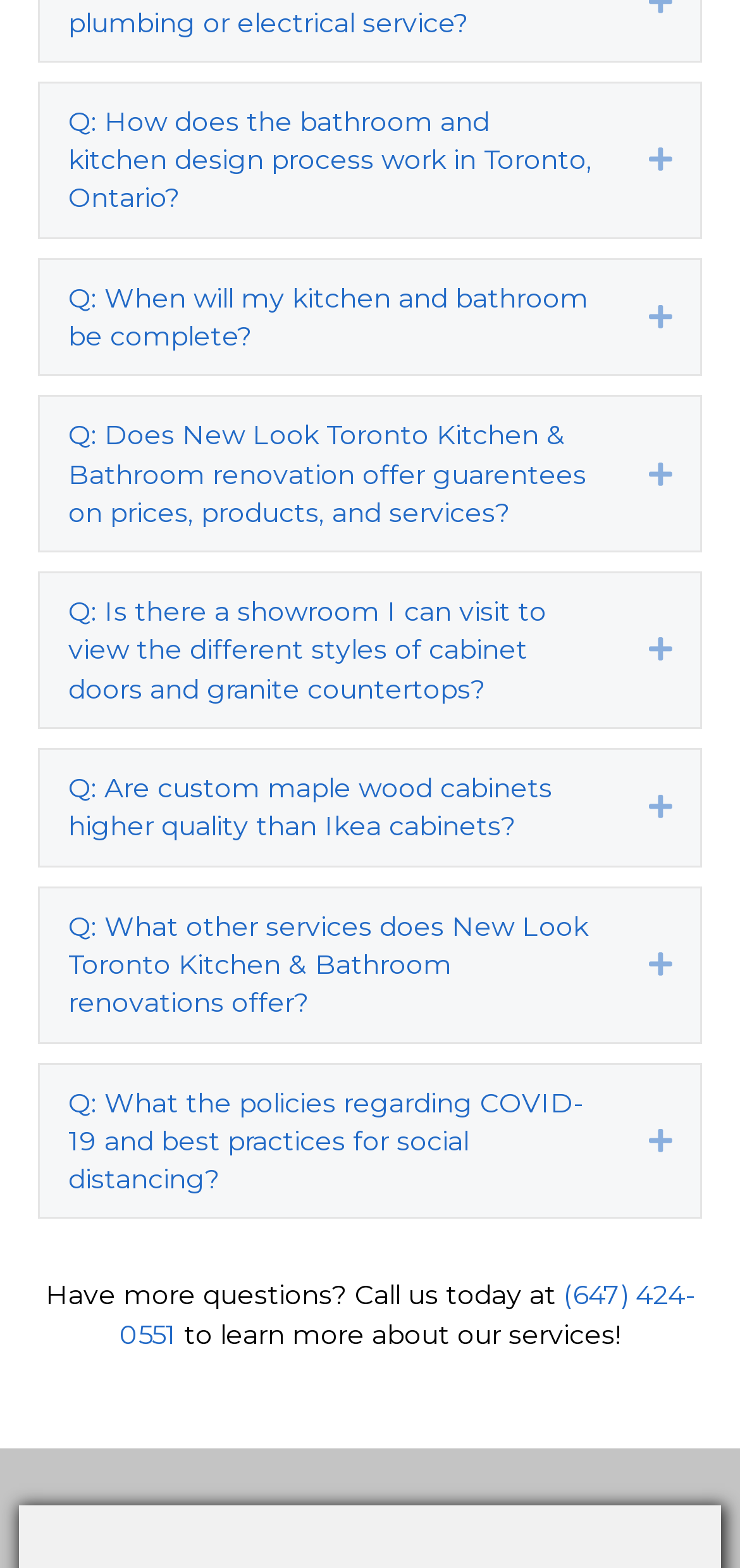Using the element description provided, determine the bounding box coordinates in the format (top-left x, top-left y, bottom-right x, bottom-right y). Ensure that all values are floating point numbers between 0 and 1. Element description: (647) 424-0551

[0.162, 0.815, 0.938, 0.862]